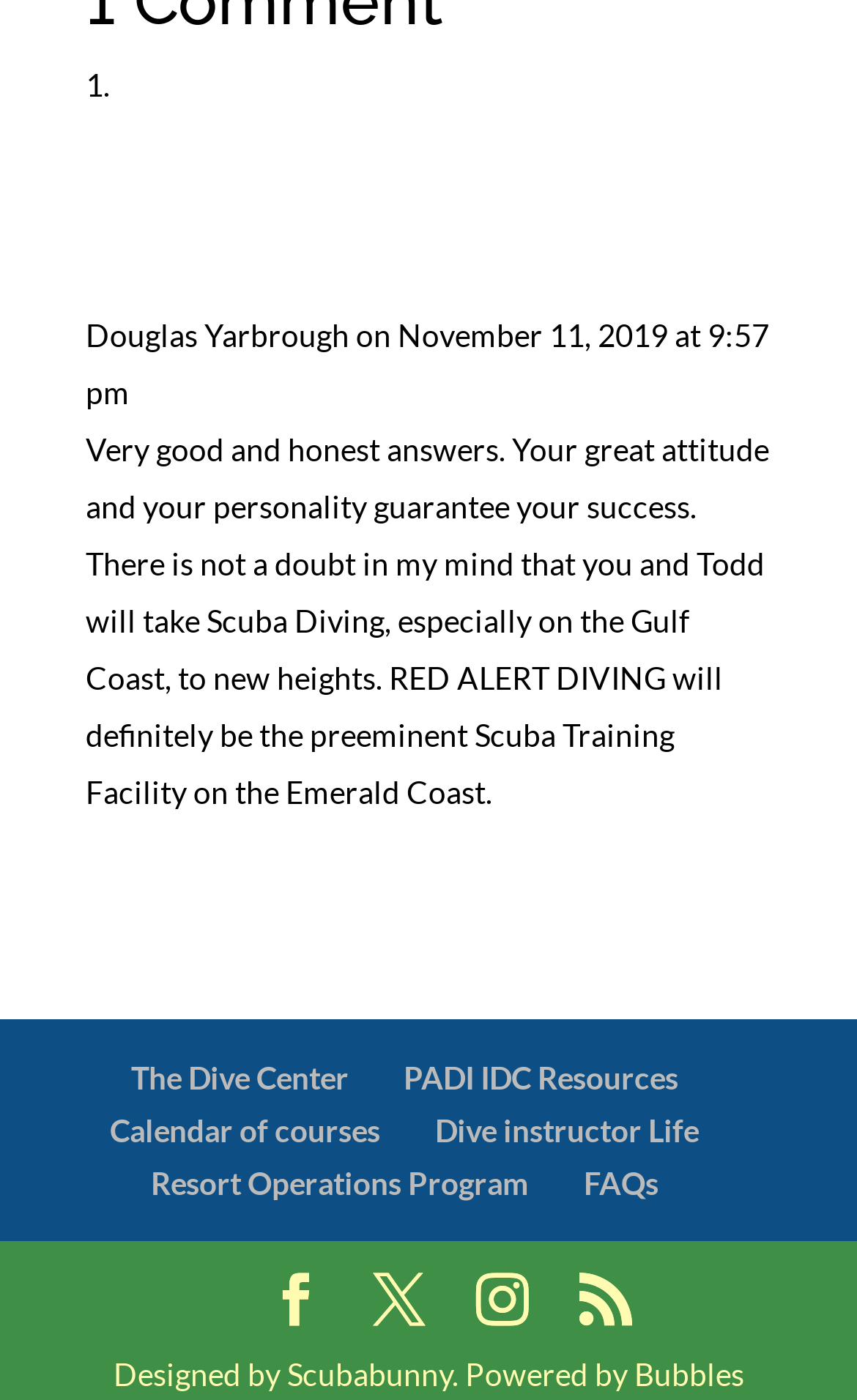Reply to the question below using a single word or brief phrase:
Who wrote the article?

Douglas Yarbrough